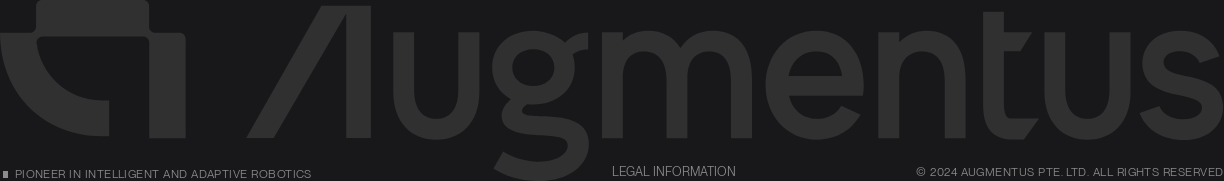Identify and describe all the elements present in the image.

The image features the logo and tagline of Augmentus, a company identified as a pioneer in intelligent and adaptive robotics. The logo is displayed prominently at the top, alongside the phrase "PIONEER IN INTELLIGENT AND ADAPTIVE ROBOTICS," highlighting the company's innovative approach in the field. Below the tagline, there is a footer that contains the text "LEGAL INFORMATION" and the copyright notice, "© 2024 AUGMENTUS PTE. LTD. ALL RIGHTS RESERVED." The overall design is sleek and modern, set against a dark background that enhances the visibility of the text and logo, establishing a professional and polished aesthetic.